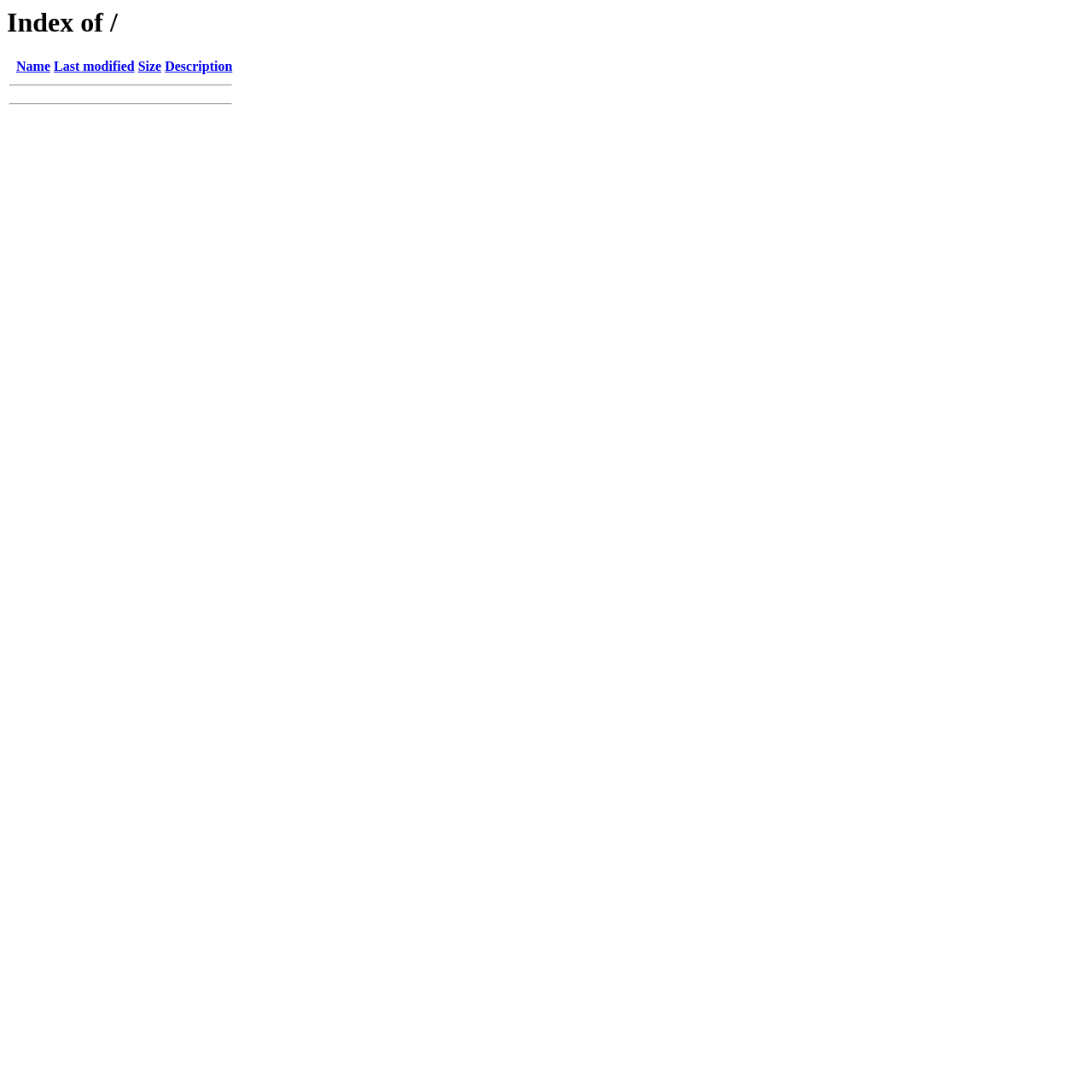How many rows are in the table? Using the information from the screenshot, answer with a single word or phrase.

3